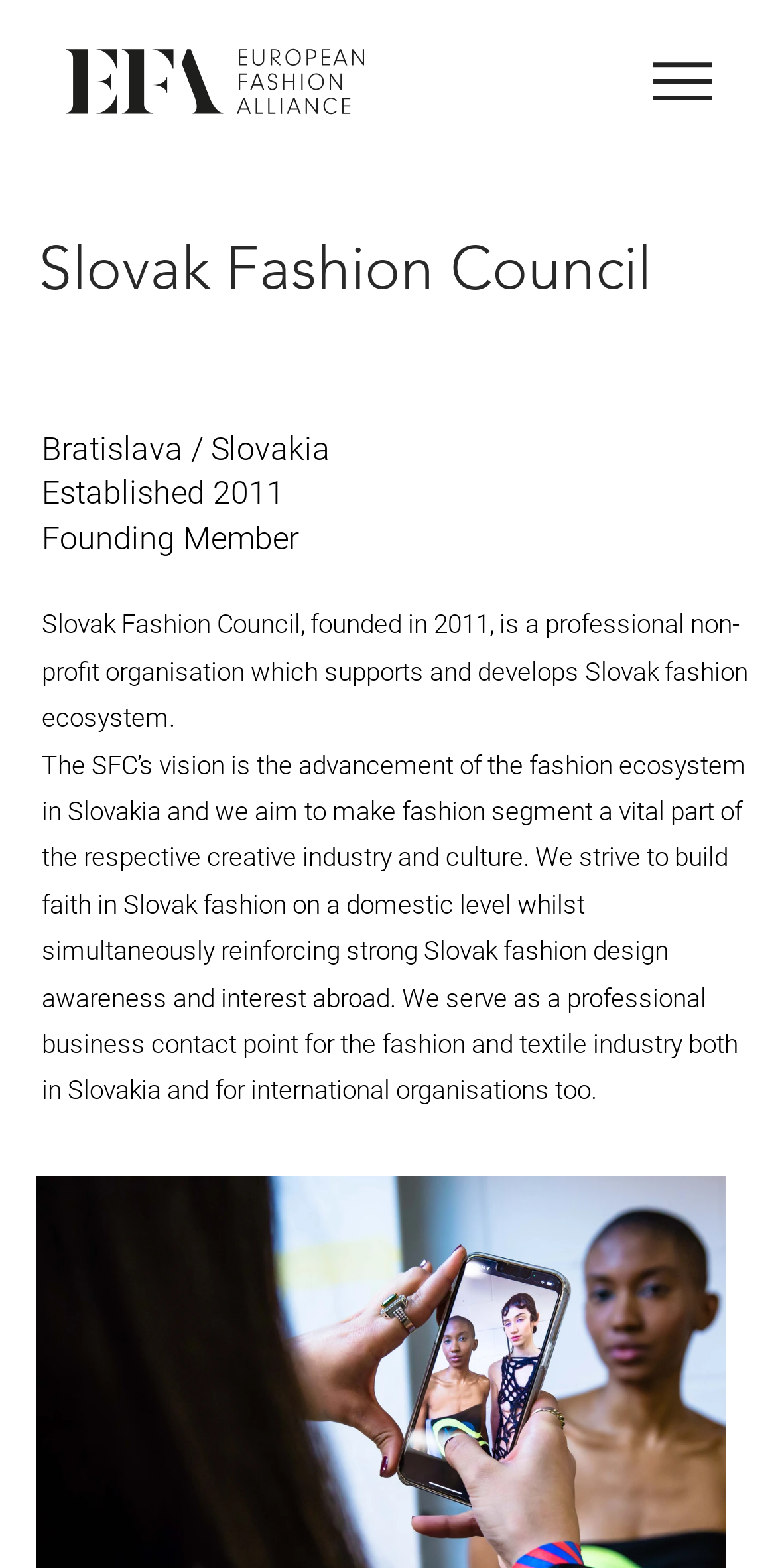Offer a thorough description of the webpage.

The webpage is about the Slovak Fashion Council, a professional non-profit organization that supports and develops the Slovak fashion ecosystem. At the top left of the page, there is a link. On the top right, there is a button. Below the button, there are four headings in a vertical arrangement. The first heading reads "Slovak Fashion Council", followed by "Bratislava / Slovakia", then "Founding Member", and lastly "Established 2011". 

Below these headings, there are two paragraphs of text. The first paragraph explains that the Slovak Fashion Council was founded in 2011 and is a professional non-profit organization that supports and develops the Slovak fashion ecosystem. The second paragraph outlines the organization's vision, which is to advance the fashion ecosystem in Slovakia, build faith in Slovak fashion domestically, and reinforce strong Slovak fashion design awareness and interest abroad.